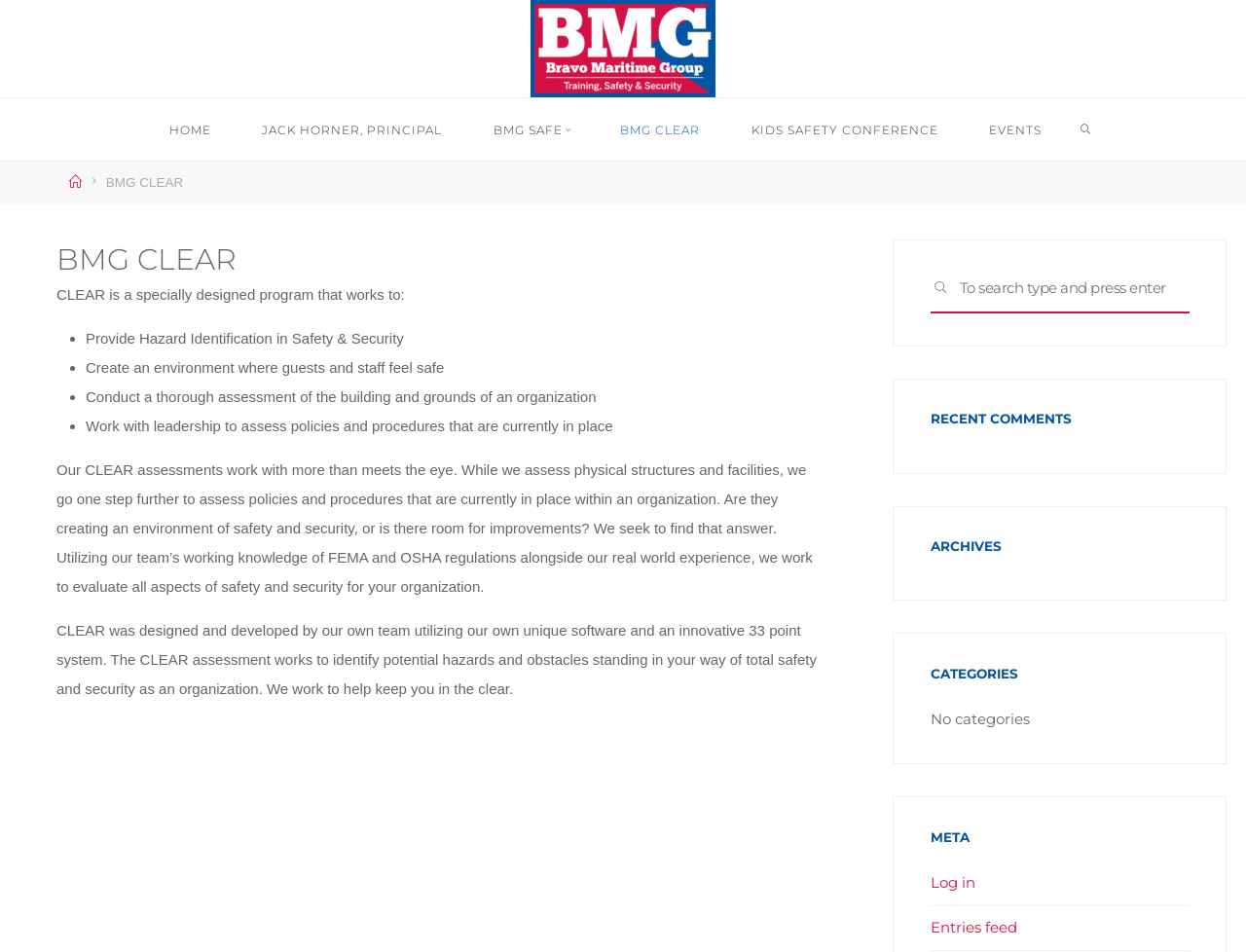What is the purpose of the CLEAR assessment?
Refer to the screenshot and answer in one word or phrase.

To identify potential hazards